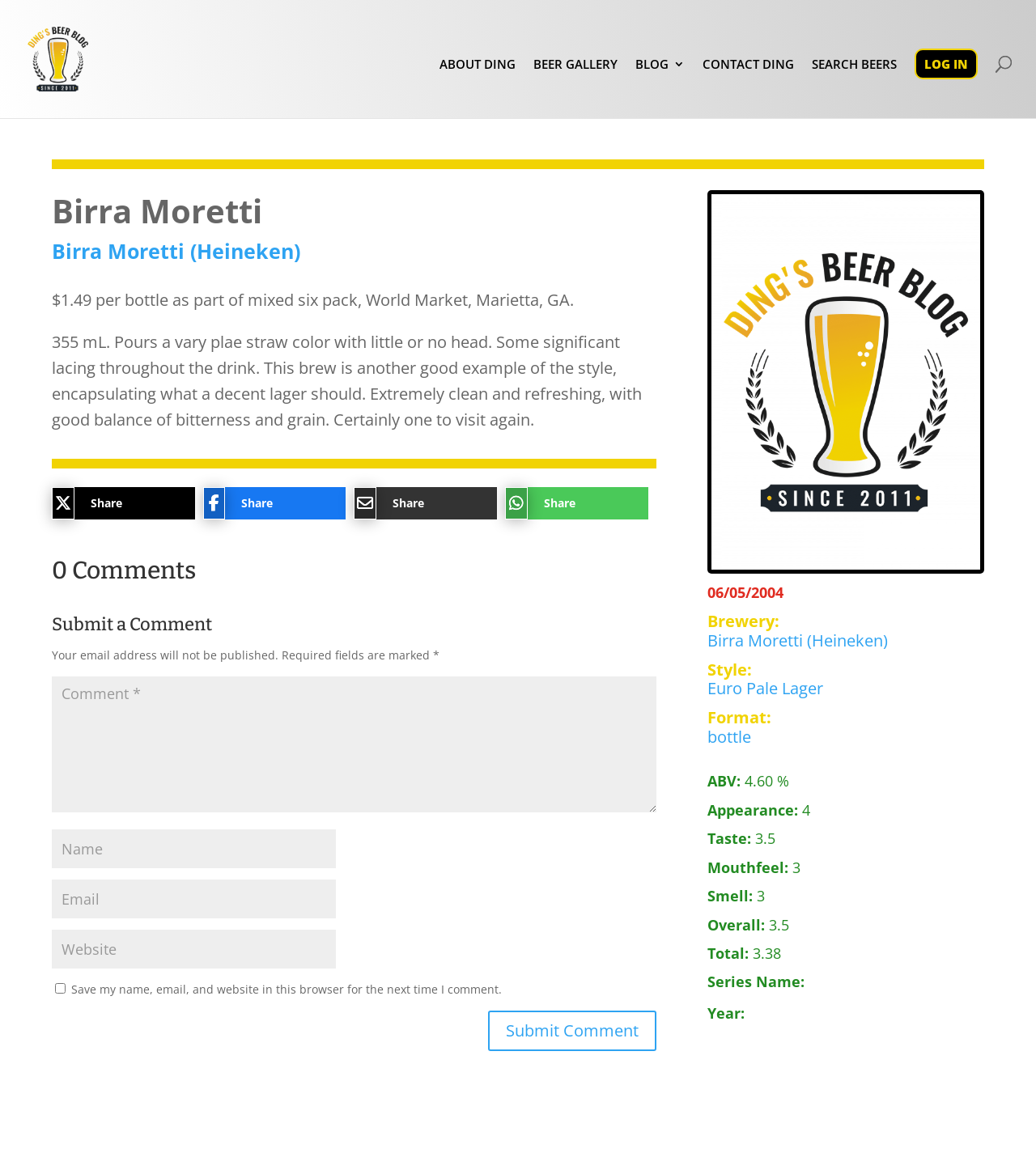Identify the bounding box coordinates for the UI element described as follows: Submit Comment. Use the format (top-left x, top-left y, bottom-right x, bottom-right y) and ensure all values are floating point numbers between 0 and 1.

[0.471, 0.864, 0.633, 0.898]